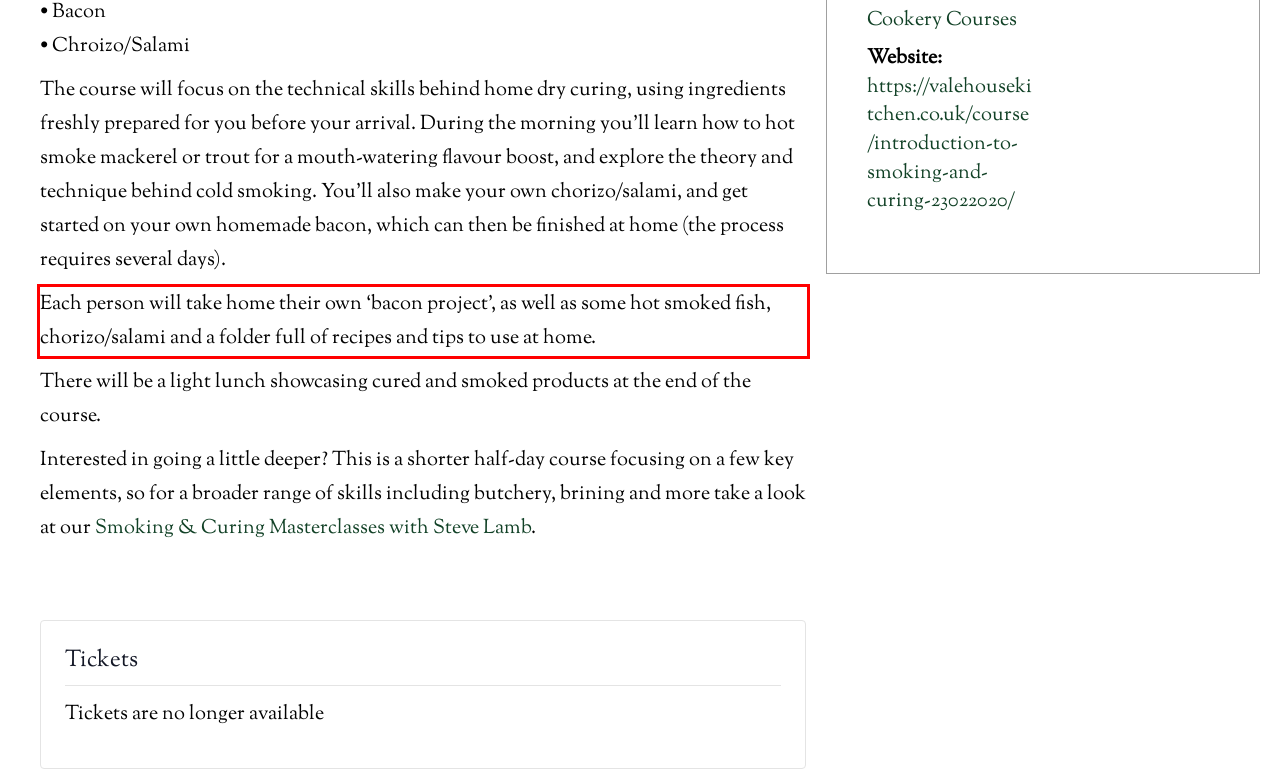Look at the webpage screenshot and recognize the text inside the red bounding box.

Each person will take home their own ‘bacon project’, as well as some hot smoked fish, chorizo/salami and a folder full of recipes and tips to use at home.